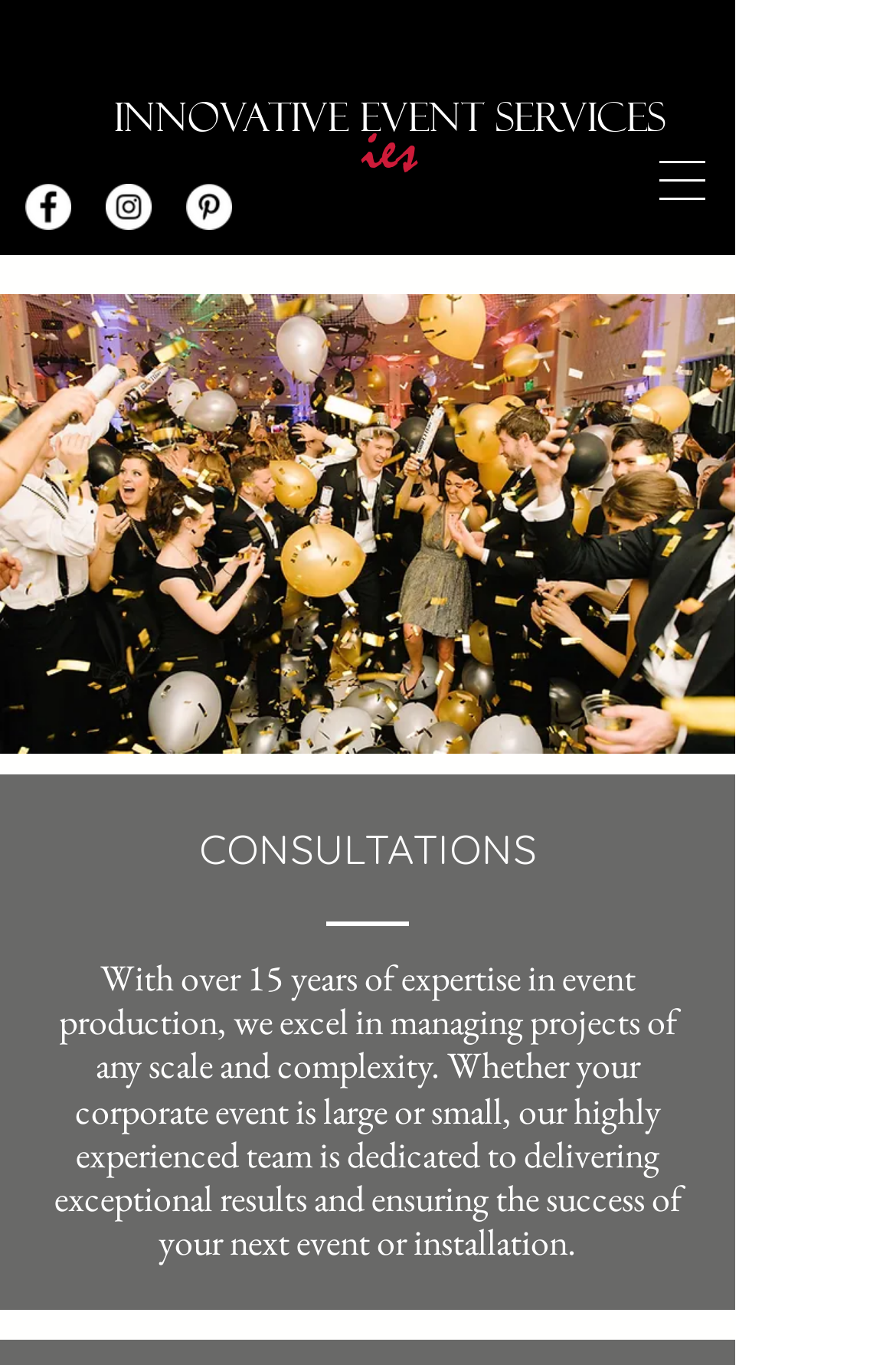What is the topic of the consultation?
Analyze the screenshot and provide a detailed answer to the question.

The topic of the consultation is obtained from the StaticText element 'With over 15 years of expertise in event production...' with bounding box coordinates [0.06, 0.699, 0.76, 0.928], which mentions event production as the area of expertise.